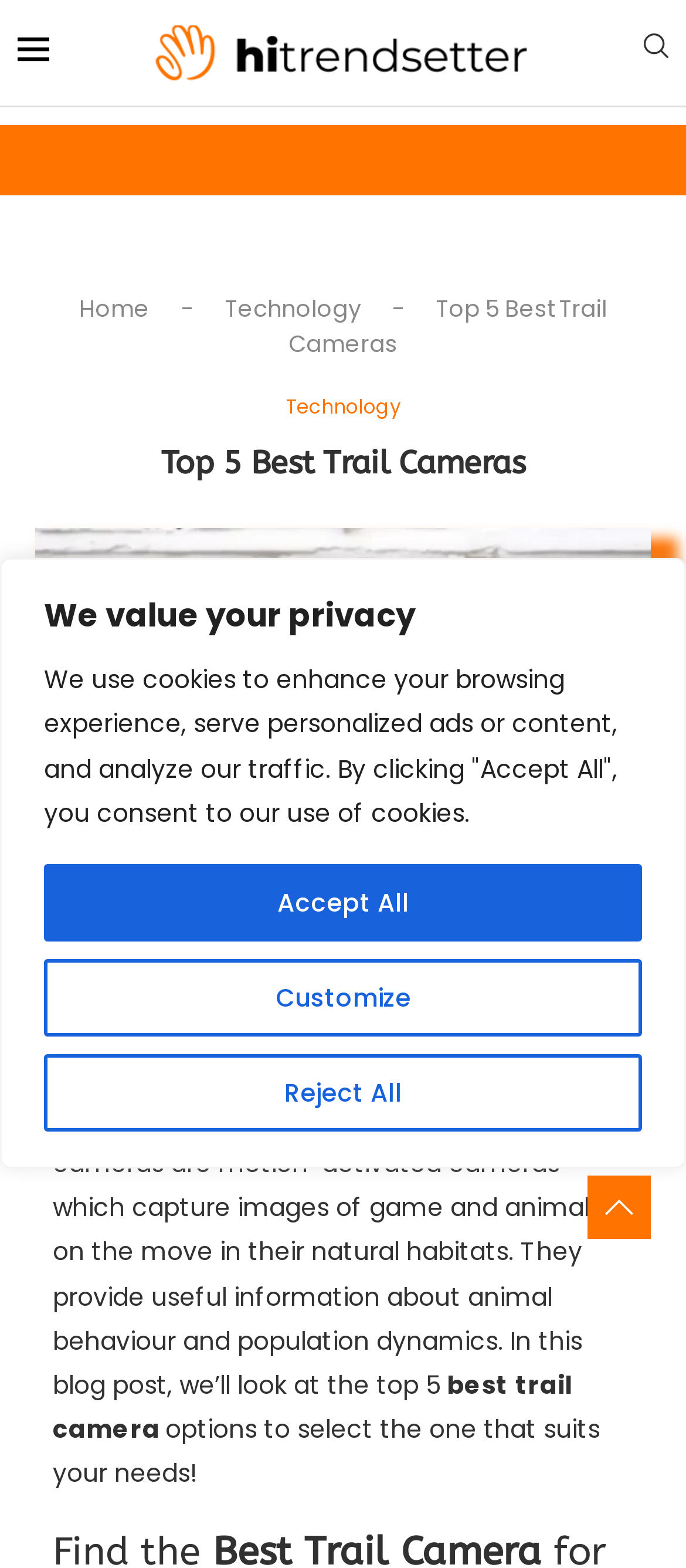Given the element description "Customize" in the screenshot, predict the bounding box coordinates of that UI element.

[0.064, 0.612, 0.936, 0.661]